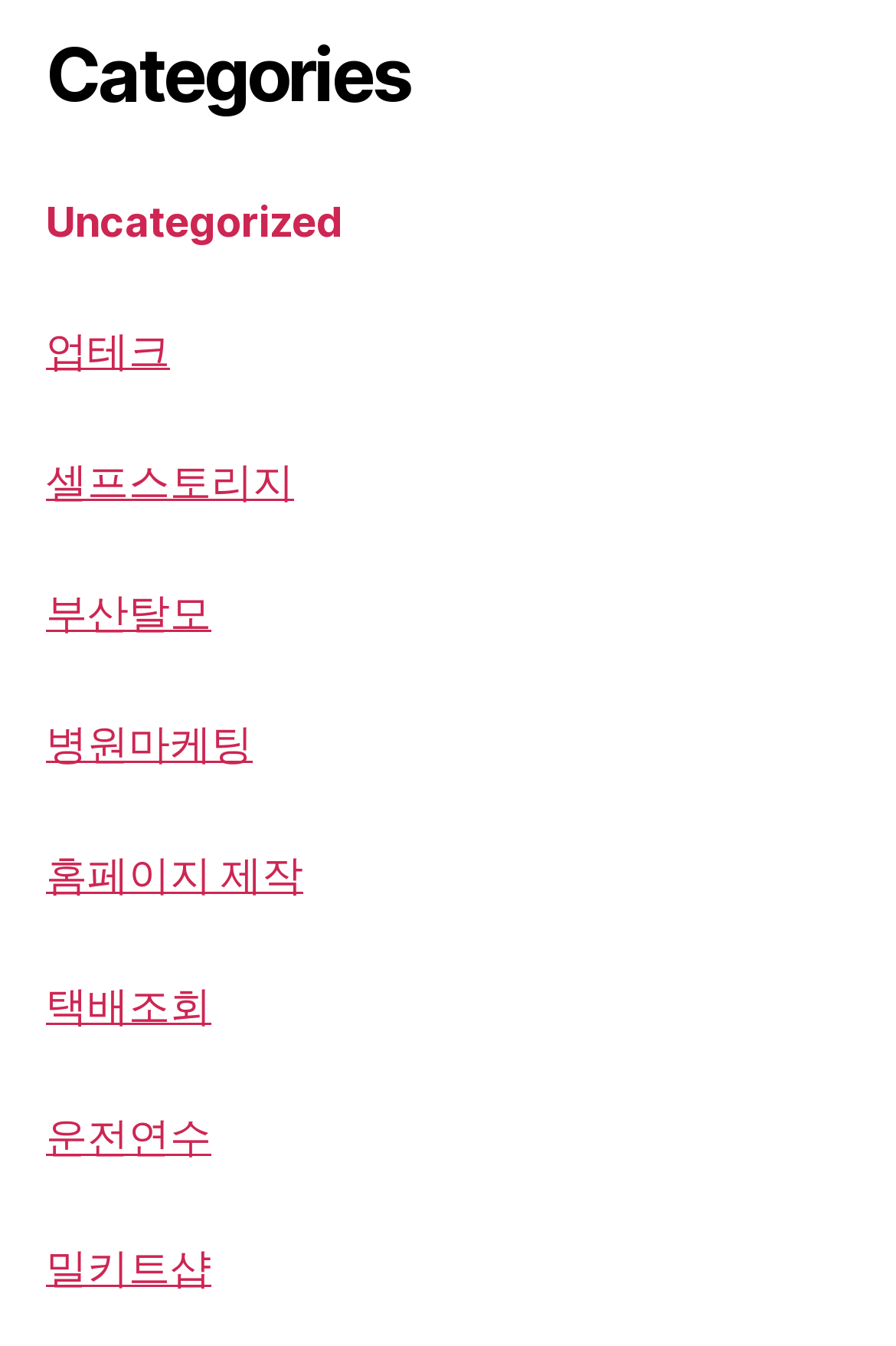Using the webpage screenshot and the element description 병원마케팅, determine the bounding box coordinates. Specify the coordinates in the format (top-left x, top-left y, bottom-right x, bottom-right y) with values ranging from 0 to 1.

[0.051, 0.535, 0.282, 0.574]